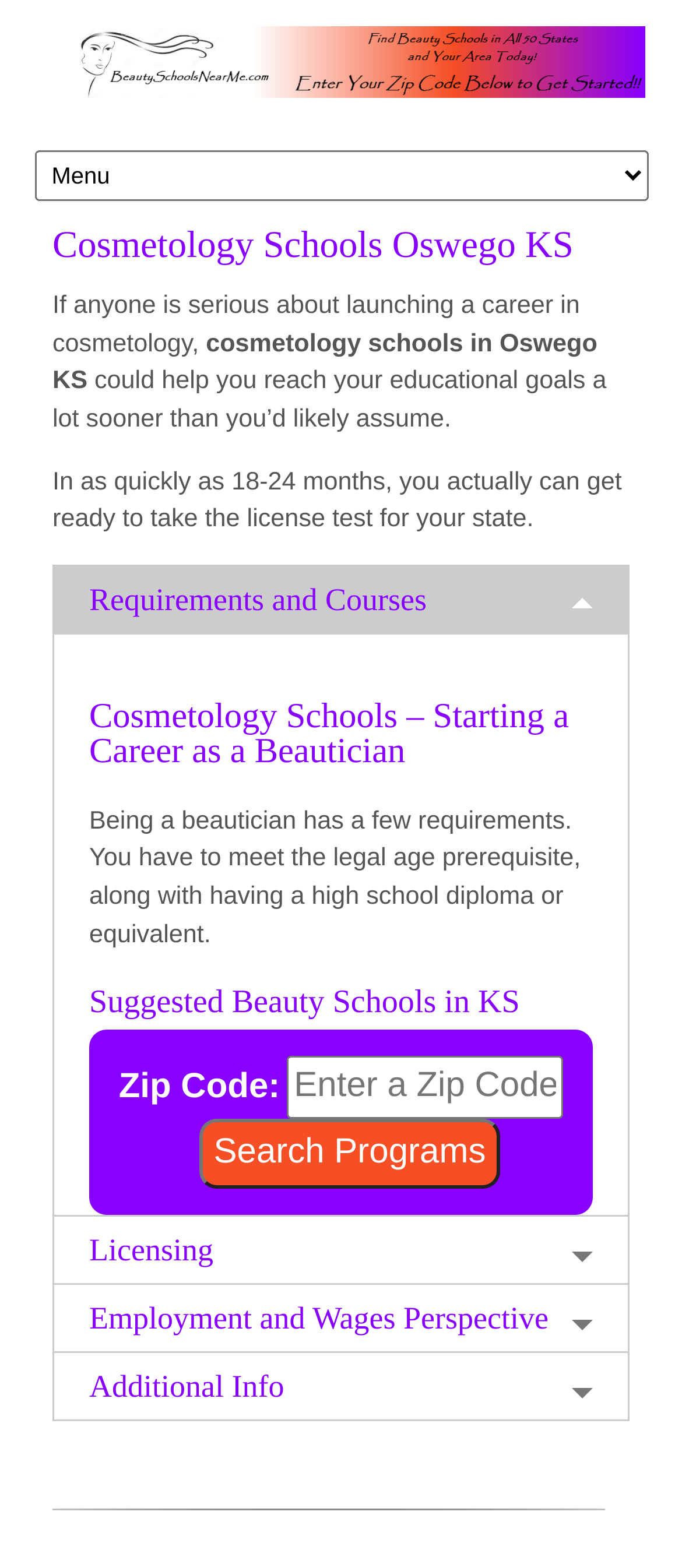Determine the bounding box for the UI element as described: "Employment and Wages Perspective". The coordinates should be represented as four float numbers between 0 and 1, formatted as [left, top, right, bottom].

[0.077, 0.819, 0.923, 0.862]